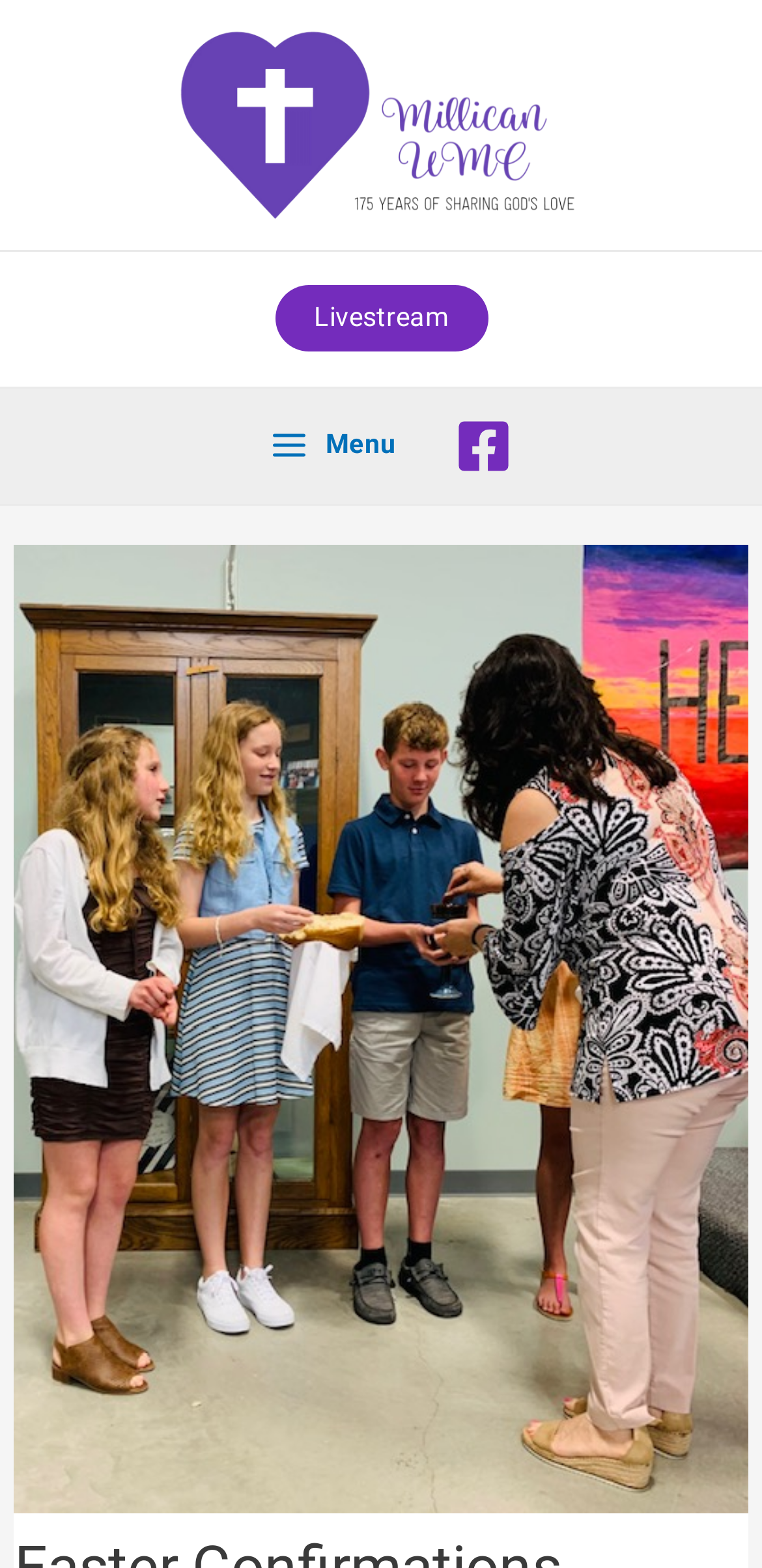How many social media links are there?
We need a detailed and exhaustive answer to the question. Please elaborate.

There is only one social media link, which is 'Facebook', located at the top-right corner of the webpage.